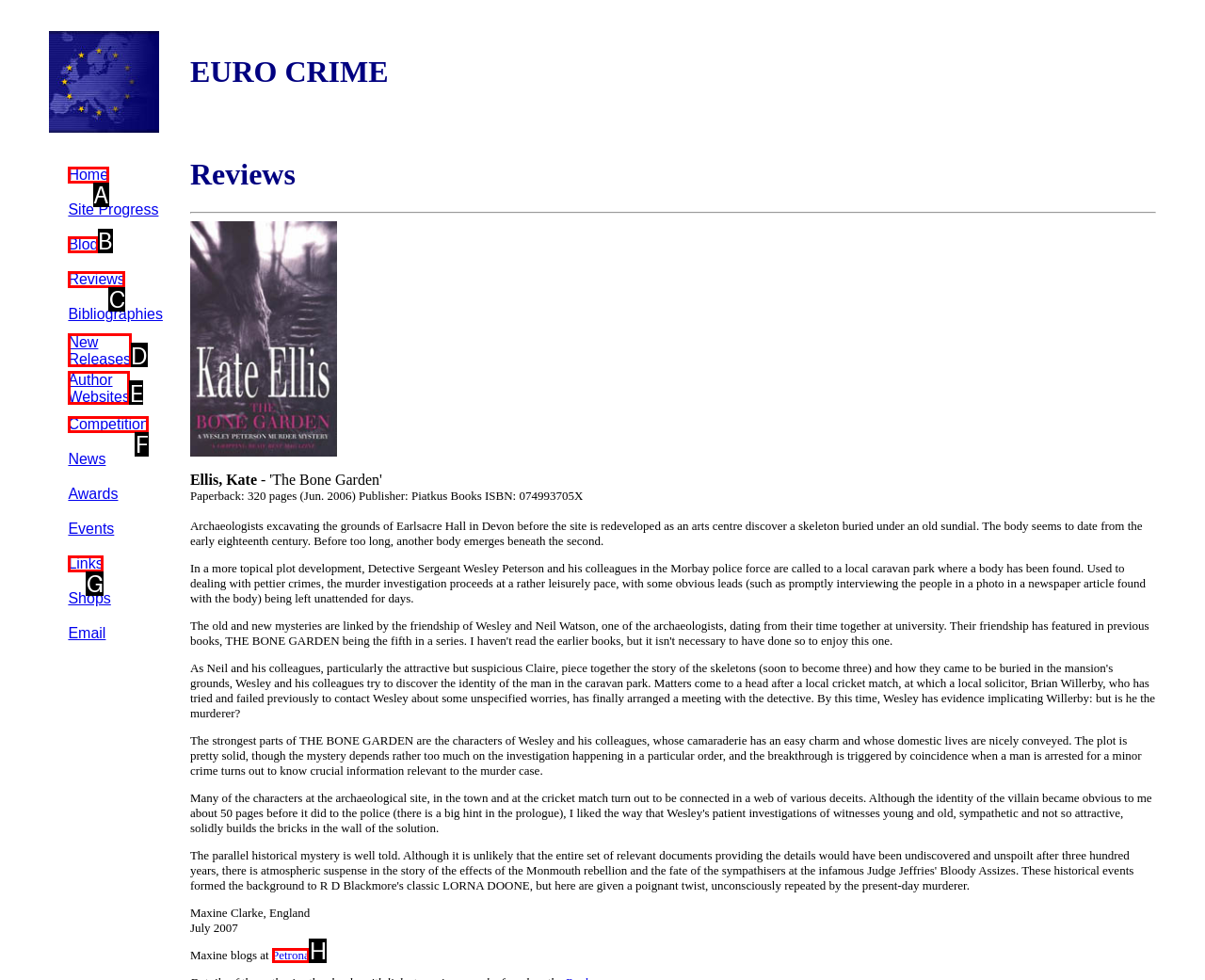Pick the option that should be clicked to perform the following task: Read the article by Marco Ballesteros
Answer with the letter of the selected option from the available choices.

None